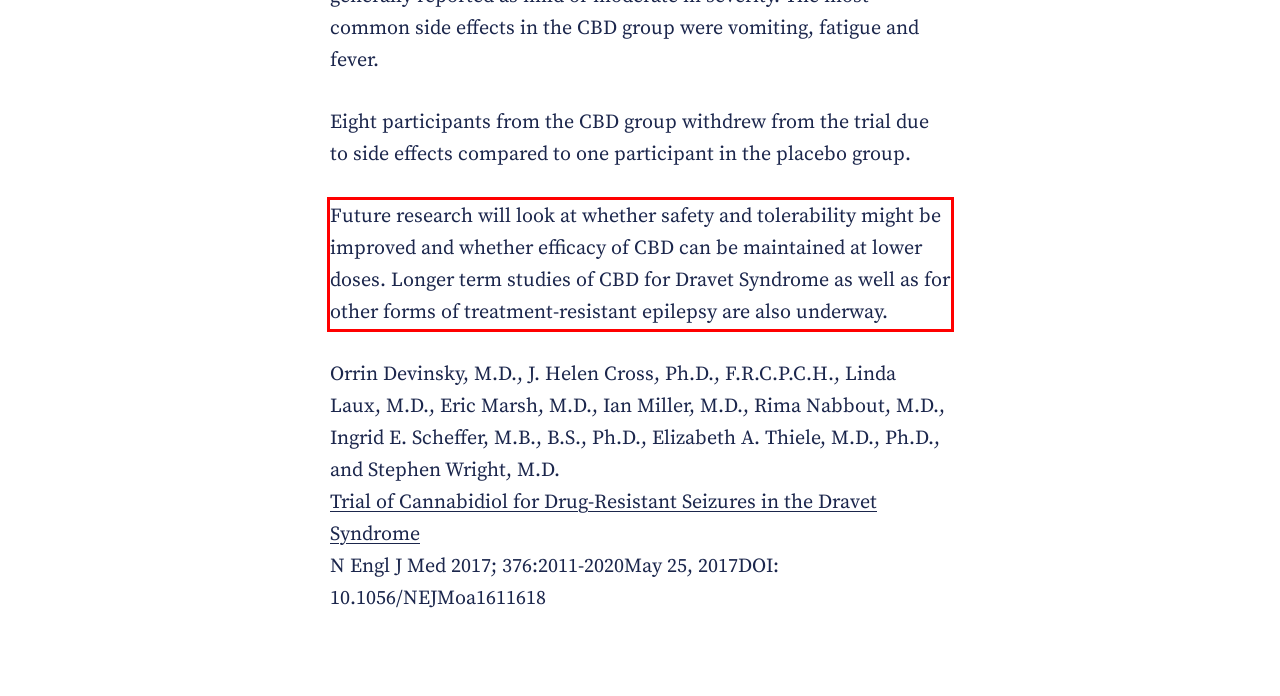You are provided with a screenshot of a webpage containing a red bounding box. Please extract the text enclosed by this red bounding box.

Future research will look at whether safety and tolerability might be improved and whether efficacy of CBD can be maintained at lower doses. Longer term studies of CBD for Dravet Syndrome as well as for other forms of treatment-resistant epilepsy are also underway.